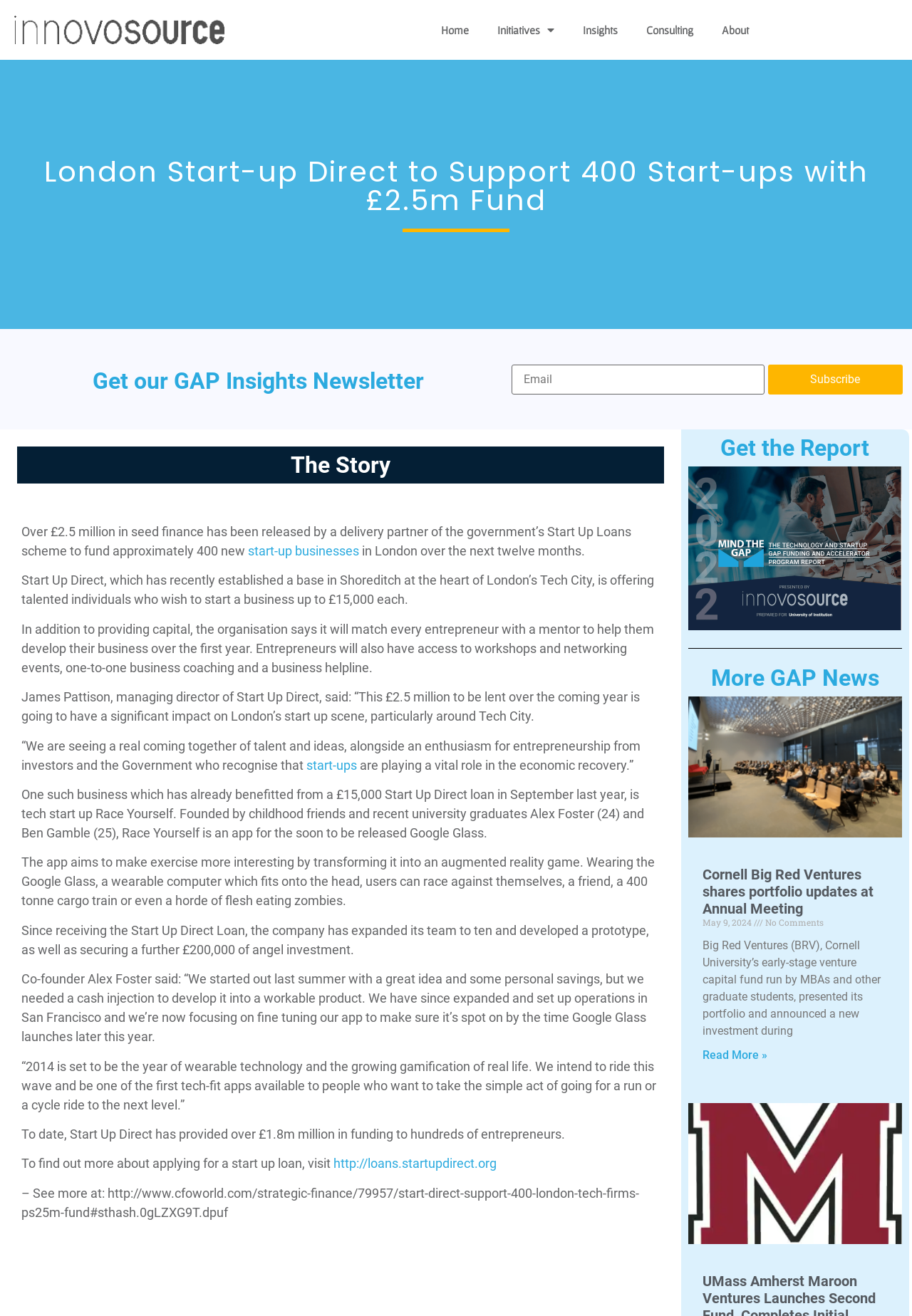Can you specify the bounding box coordinates of the area that needs to be clicked to fulfill the following instruction: "Subscribe to the GAP Insights Newsletter"?

[0.842, 0.277, 0.99, 0.3]